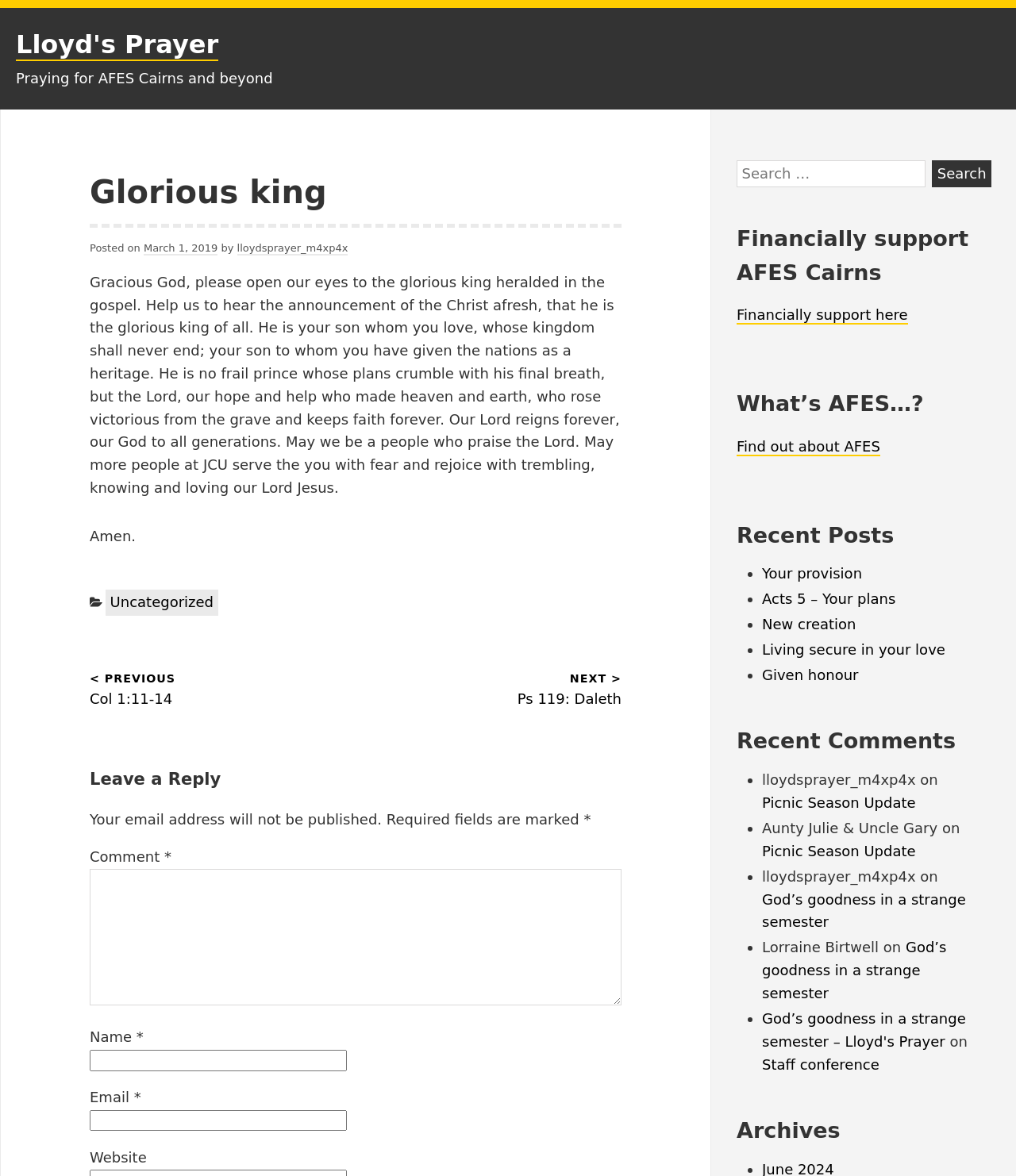What is the date of the post?
Please provide a single word or phrase as your answer based on the screenshot.

March 1, 2019